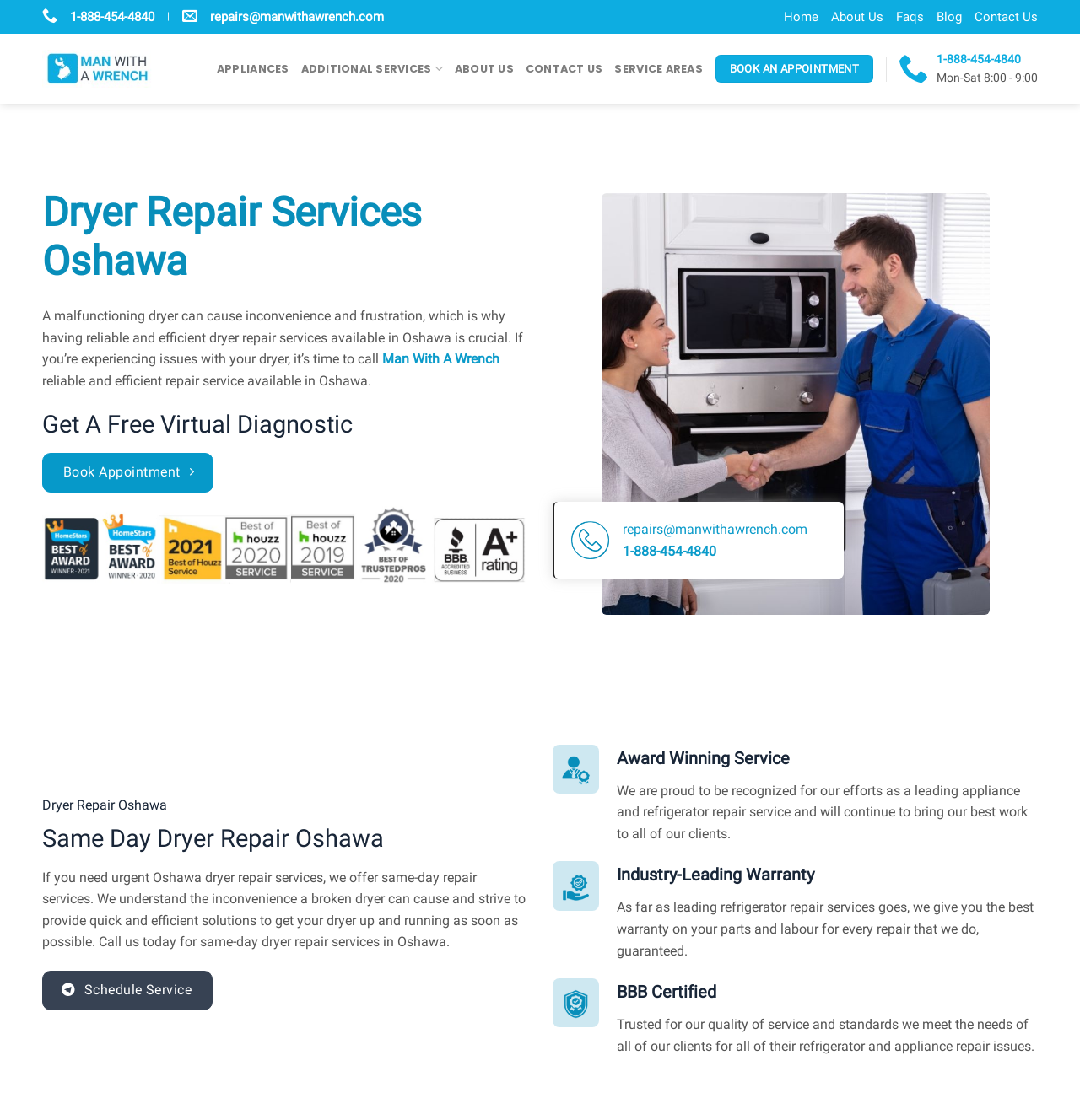Explain the webpage in detail, including its primary components.

The webpage is about Man with a Wrench, a company that offers dryer repair services in Oshawa. At the top, there is a navigation menu with links to "Home", "About Us", "Faqs", "Blog", and "Contact Us". Below the navigation menu, there is a logo of Man with a Wrench, accompanied by a link to the company's name.

On the left side of the page, there is a vertical menu with links to "APPLIANCES", "ADDITIONAL SERVICES", "ABOUT US", "CONTACT US", and "SERVICE AREAS". Next to the vertical menu, there is a call-to-action button "BOOK AN APPOINTMENT".

The main content of the page is divided into several sections. The first section has a heading "Dryer Repair Services Oshawa" and describes the importance of reliable and efficient dryer repair services in Oshawa. There is also a link to "Man With A Wrench" and a paragraph of text.

The second section has a heading "Get A Free Virtual Diagnostic" and offers a free virtual diagnostic service. There is a "Book Appointment" button and an image of badges.

The third section has a heading "Dryer Repair Oshawa" and describes the company's dryer repair services in Oshawa. The fourth section has a heading "Same Day Dryer Repair Oshawa" and emphasizes the company's same-day repair services.

Below these sections, there are three columns of content. The left column has an image of expertise, the middle column has a heading "Award Winning Service" and describes the company's award-winning service, and the right column has a heading "Industry-Leading Warranty" and describes the company's warranty policy.

Further down, there is a section with a heading "BBB Certified" and describes the company's certification. At the bottom of the page, there is a link to "Go to top" and contact information, including a phone number and an email address.